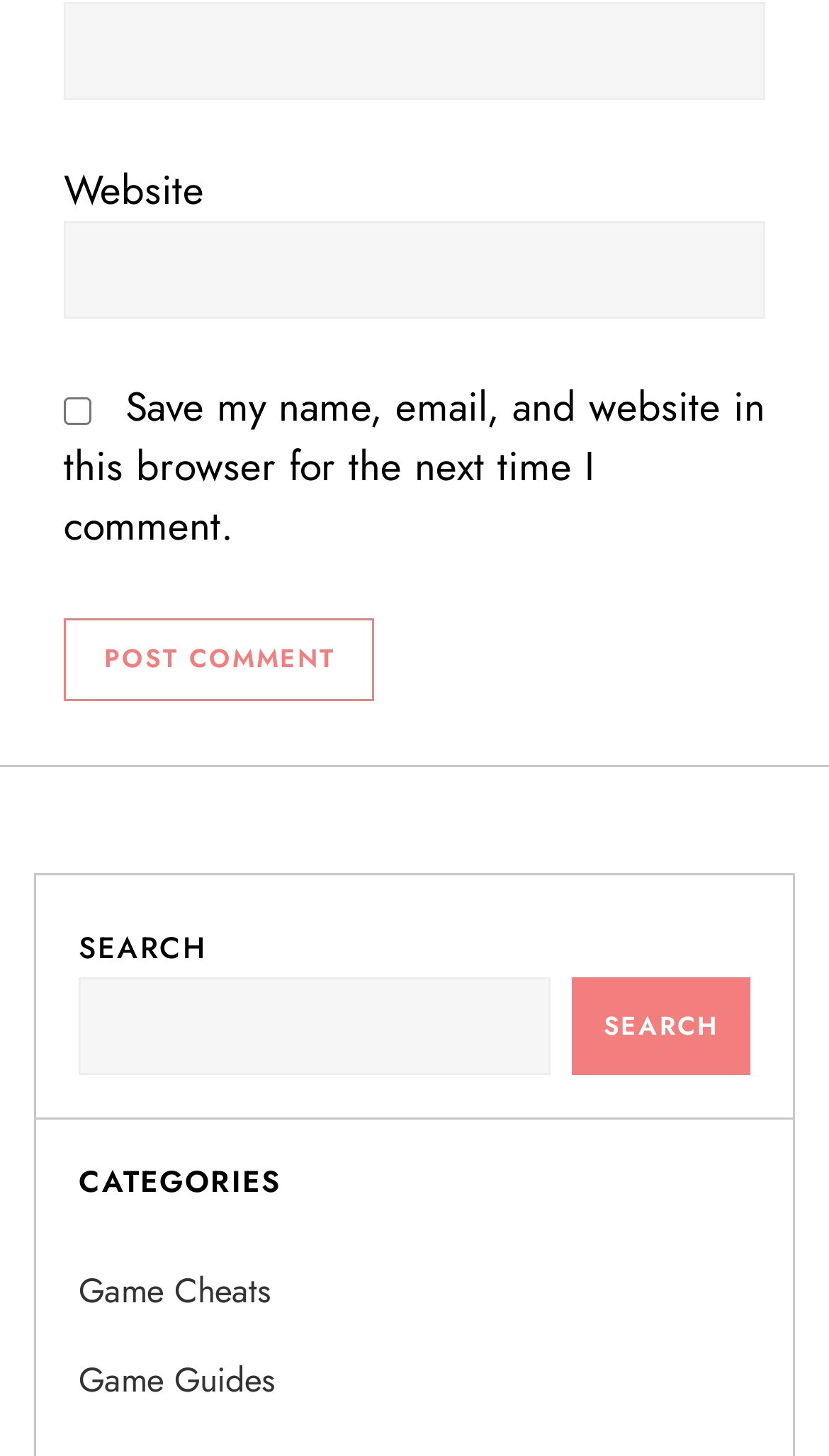Please identify the bounding box coordinates of the area that needs to be clicked to fulfill the following instruction: "Click the menu button."

None